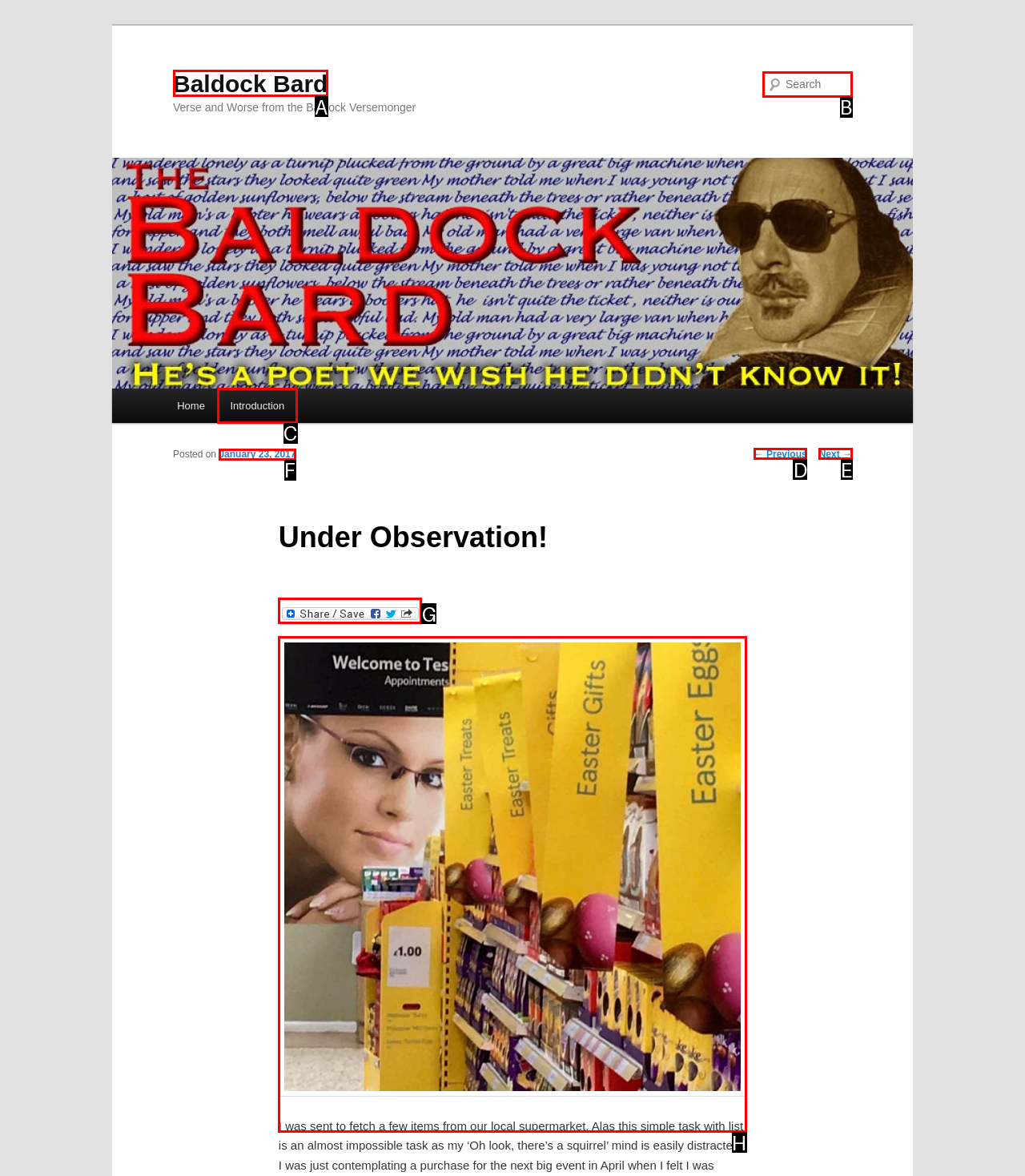Select the letter of the UI element you need to click on to fulfill this task: read the introduction. Write down the letter only.

C